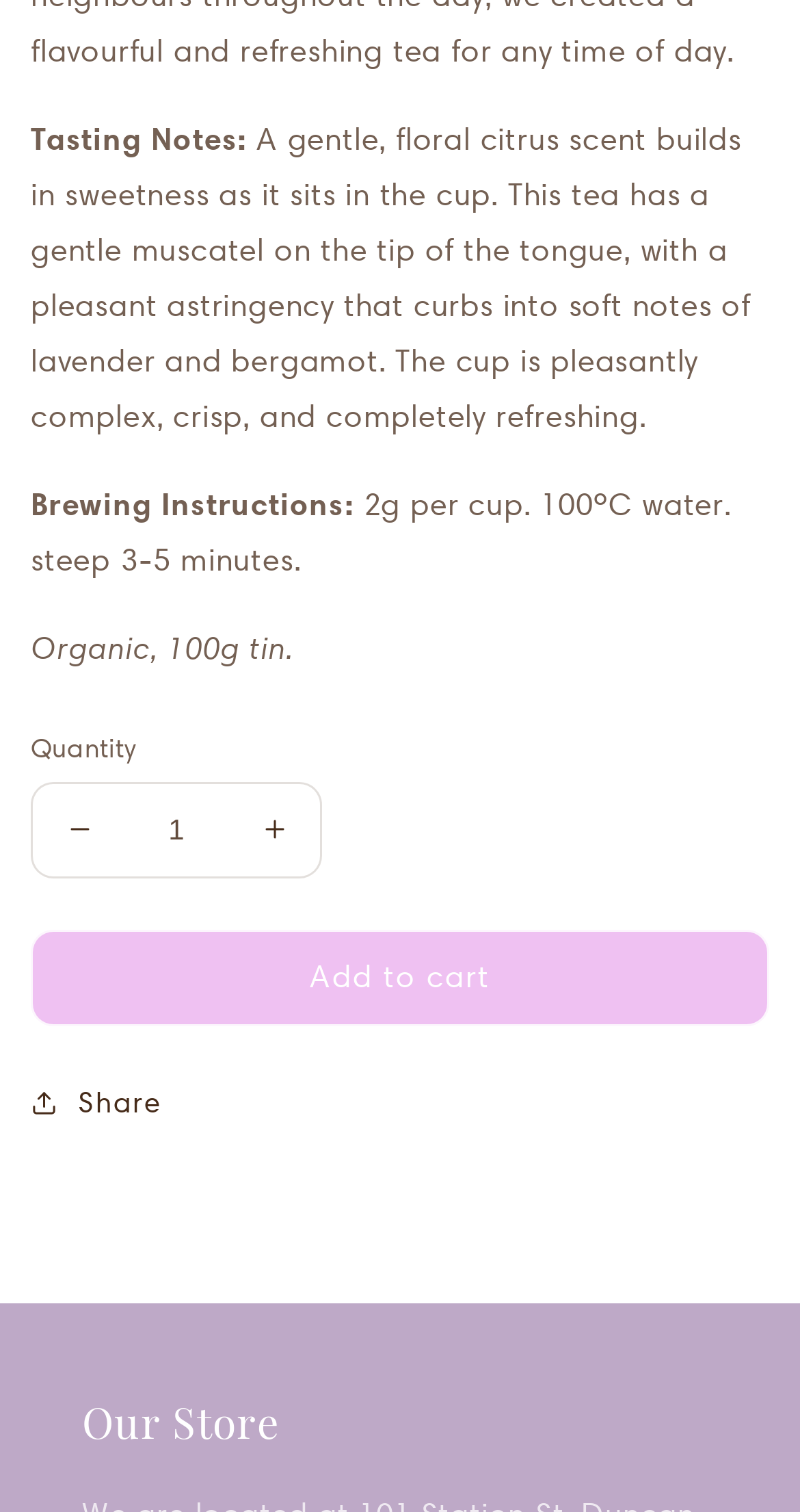Find the UI element described as: "here" and predict its bounding box coordinates. Ensure the coordinates are four float numbers between 0 and 1, [left, top, right, bottom].

None